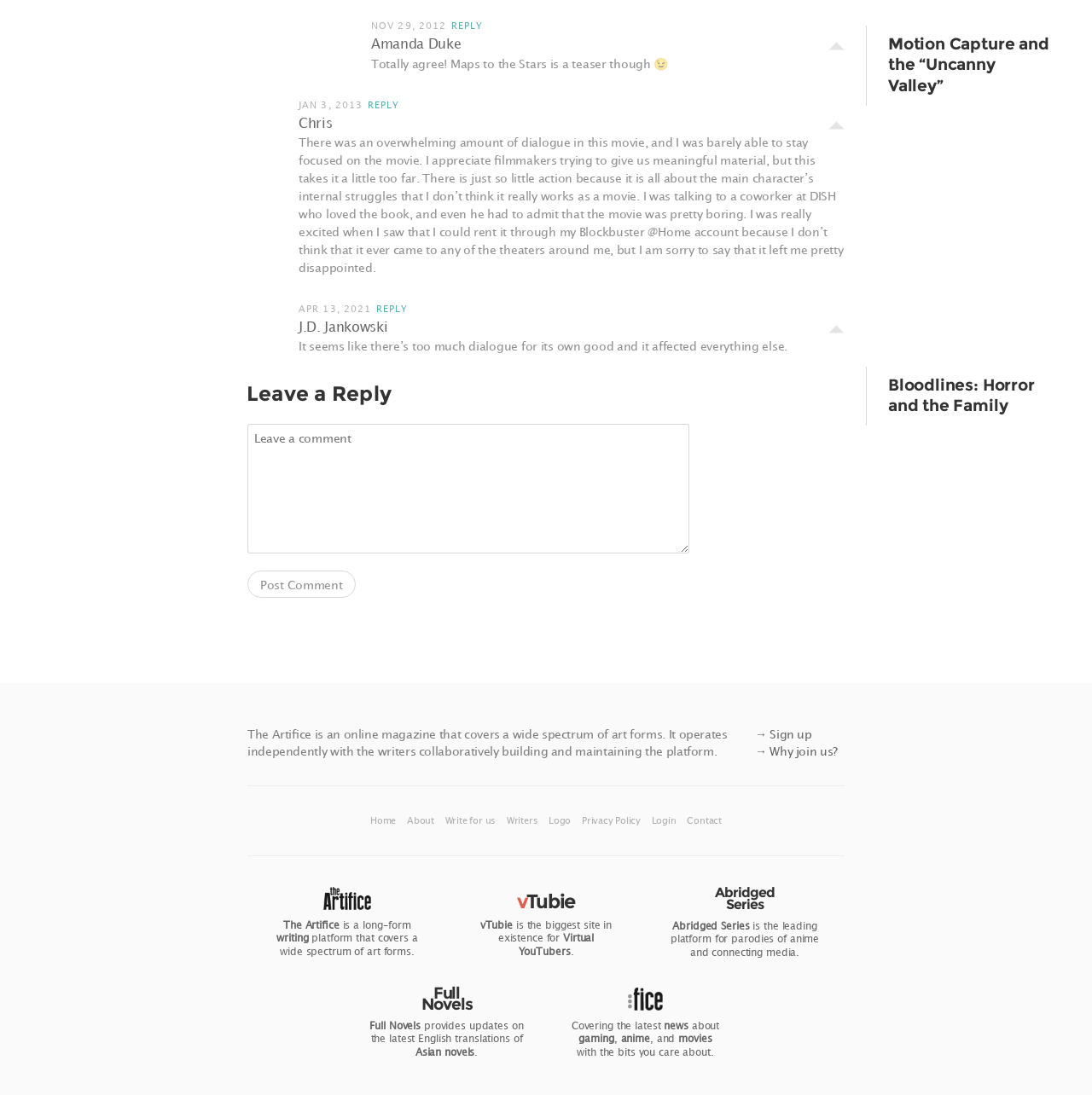Refer to the image and provide an in-depth answer to the question: 
What is the name of the online magazine?

I looked at the top of the webpage and found the name of the online magazine, which is The Artifice.